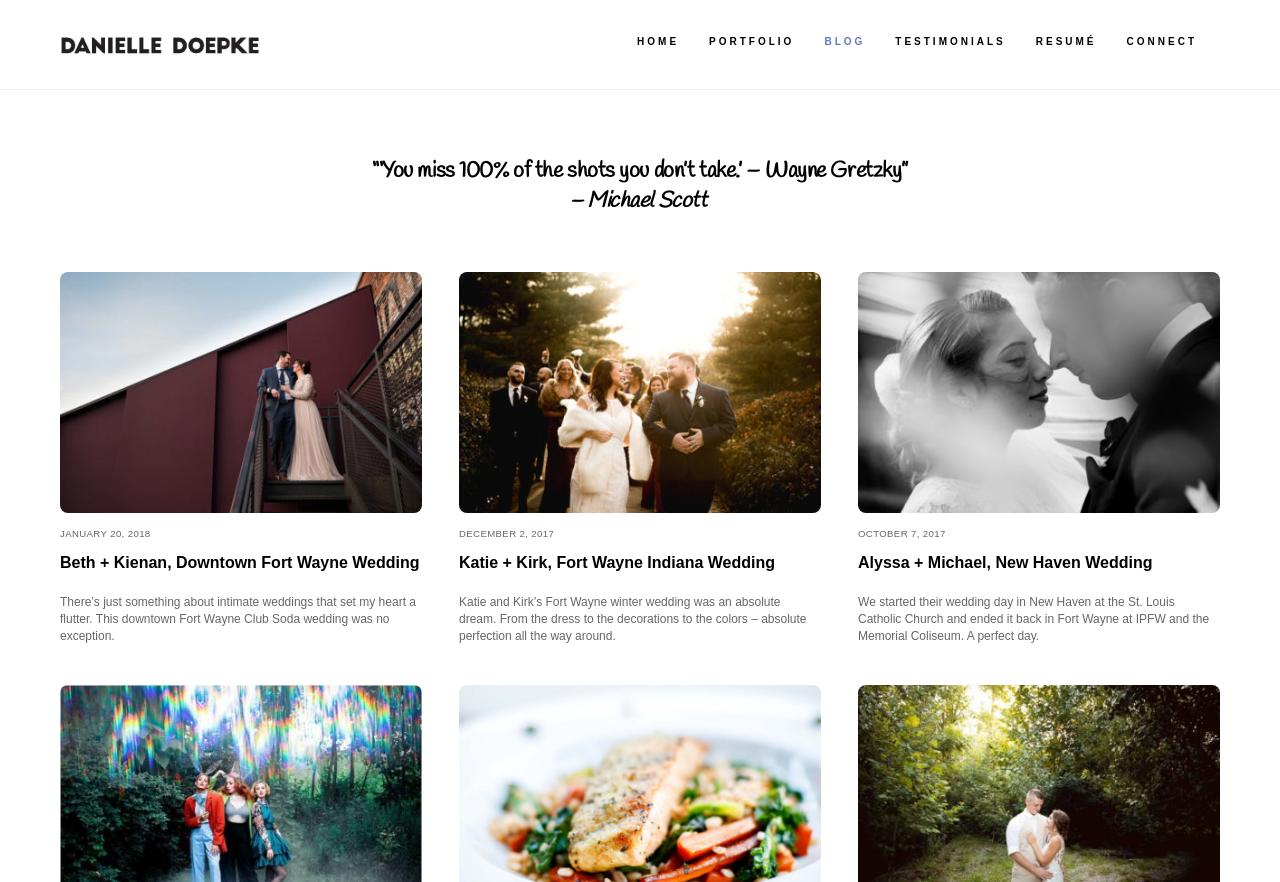What is the title of the first article?
Based on the screenshot, respond with a single word or phrase.

Beth + Kienan, Downtown Fort Wayne Wedding